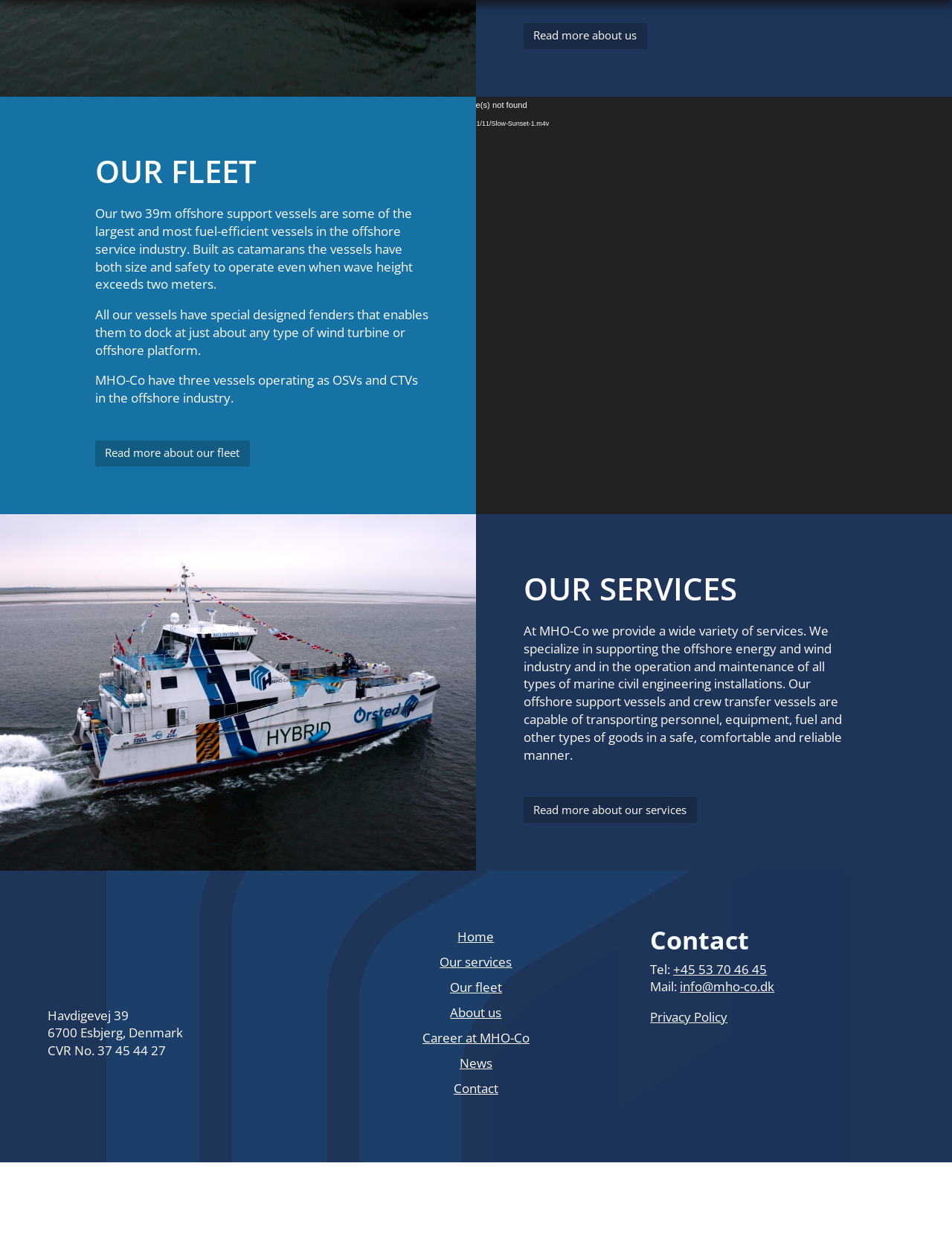Please specify the coordinates of the bounding box for the element that should be clicked to carry out this instruction: "Contact us". The coordinates must be four float numbers between 0 and 1, formatted as [left, top, right, bottom].

[0.683, 0.751, 0.95, 0.777]